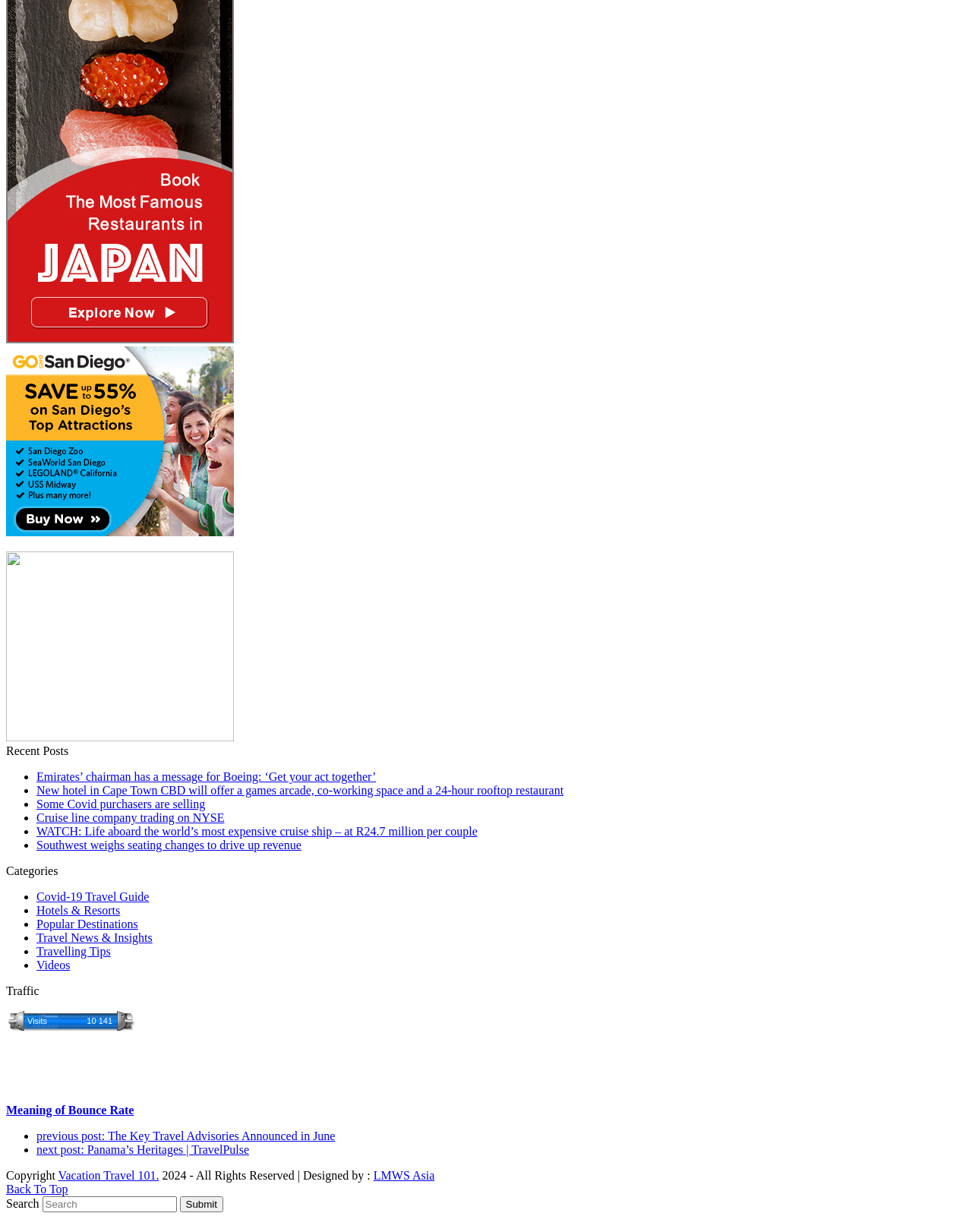Please indicate the bounding box coordinates for the clickable area to complete the following task: "Click on 'Back To Top'". The coordinates should be specified as four float numbers between 0 and 1, i.e., [left, top, right, bottom].

[0.006, 0.96, 0.07, 0.97]